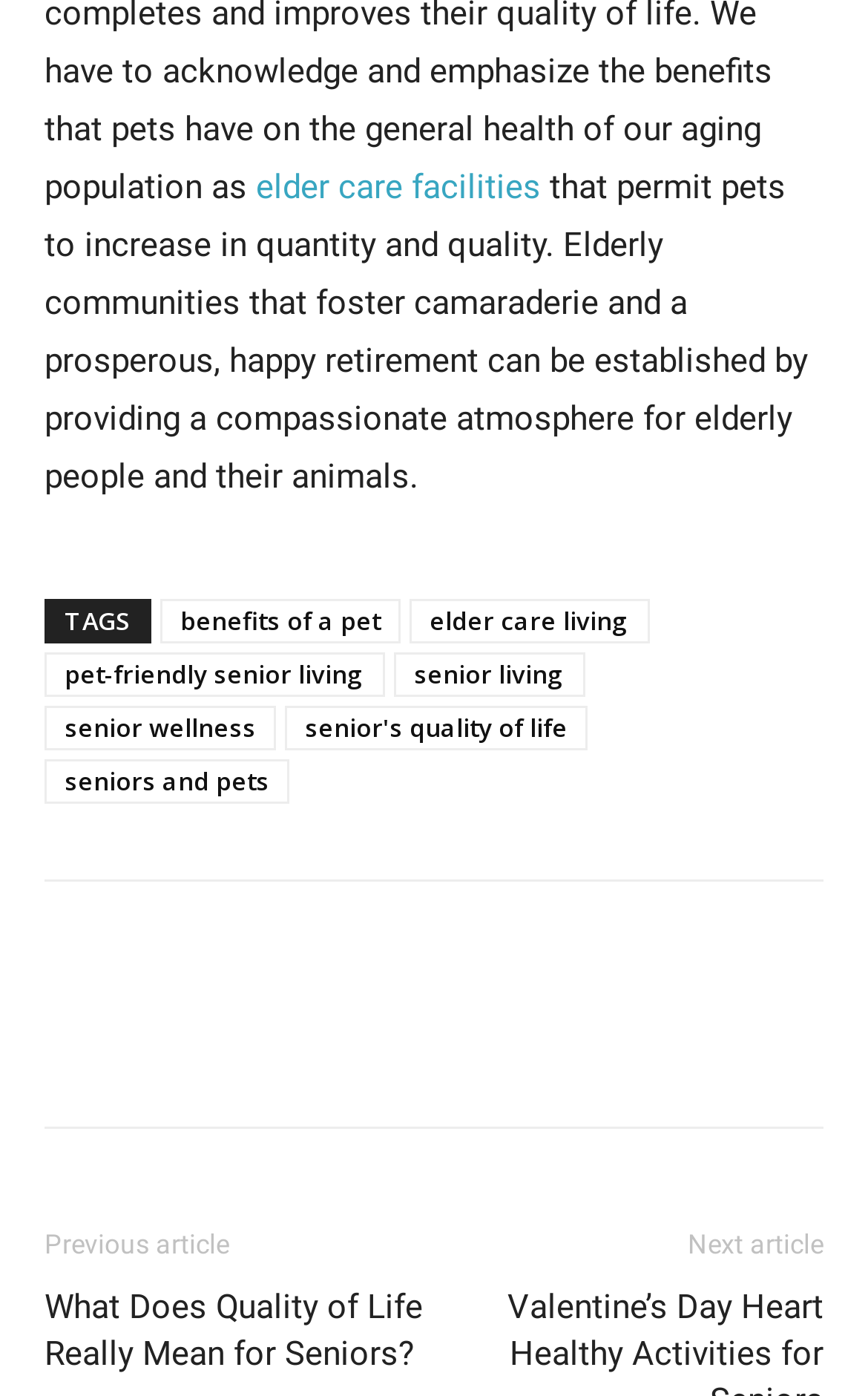Pinpoint the bounding box coordinates of the area that must be clicked to complete this instruction: "Read the previous article".

[0.051, 0.881, 0.264, 0.903]